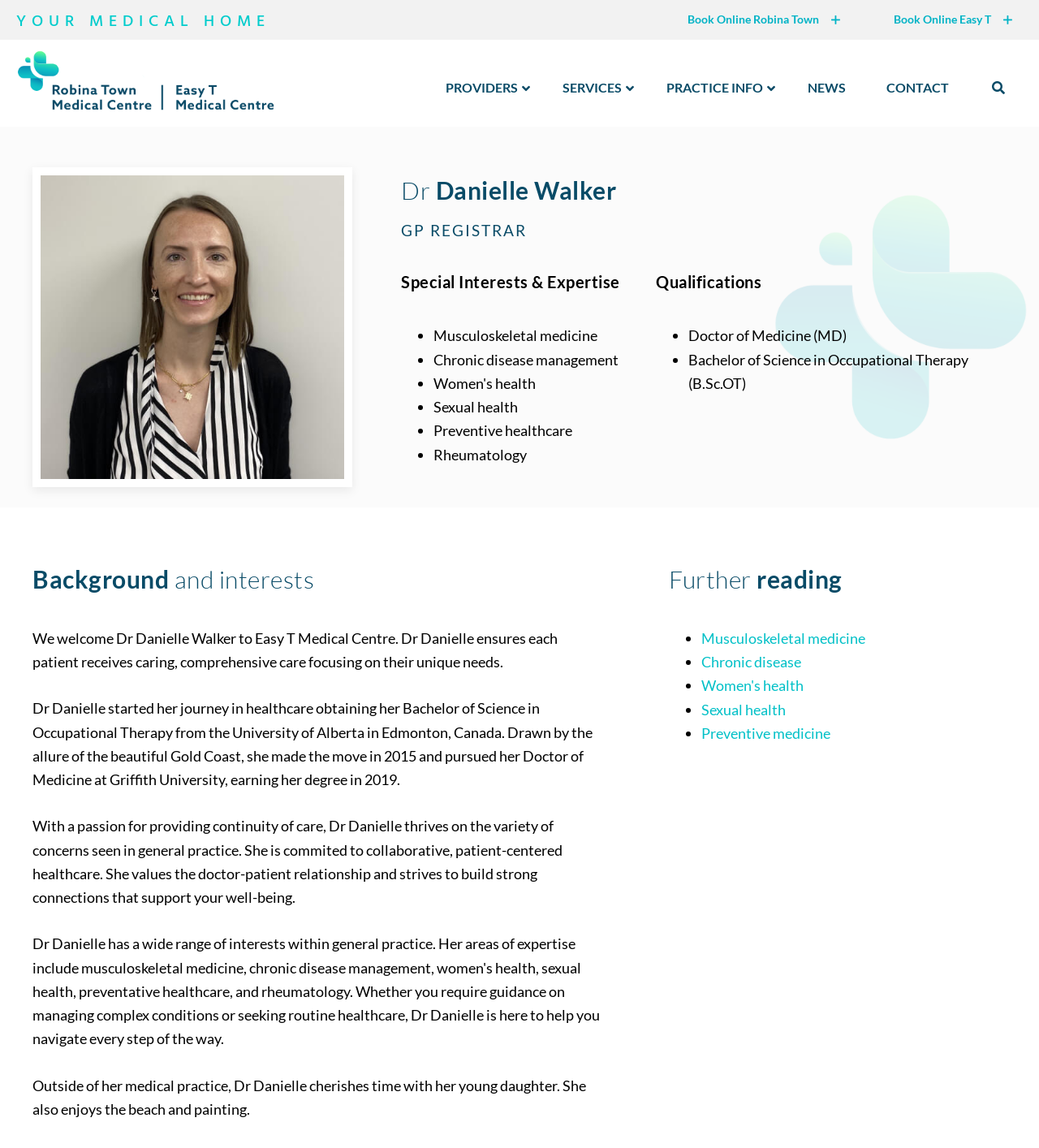What is Dr Danielle Walker's profession?
Please utilize the information in the image to give a detailed response to the question.

Based on the webpage, Dr Danielle Walker's profession is GP REGISTRAR, which is mentioned in the heading 'Dr Danielle Walker' and subheading 'GP REGISTRAR'.